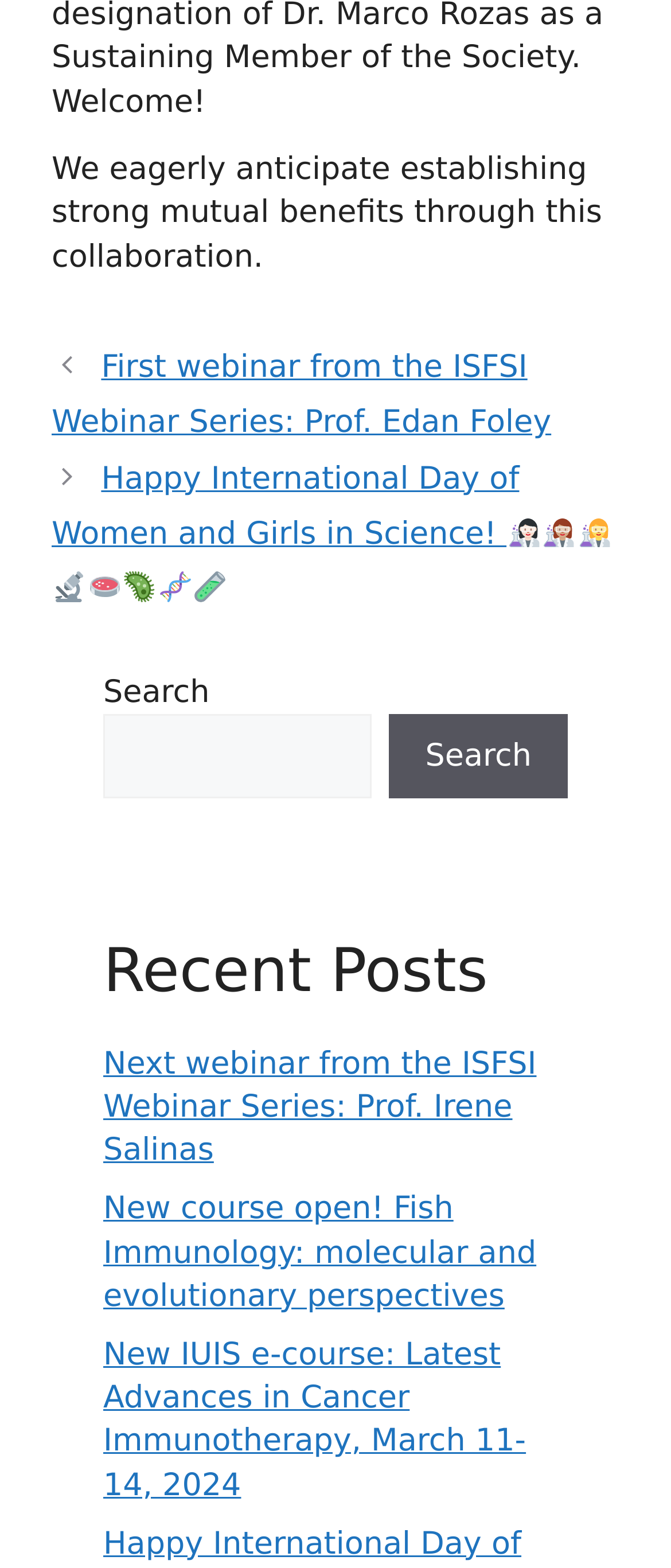Determine the bounding box of the UI component based on this description: "input value="Search" name="s" value="Search"". The bounding box coordinates should be four float values between 0 and 1, i.e., [left, top, right, bottom].

None